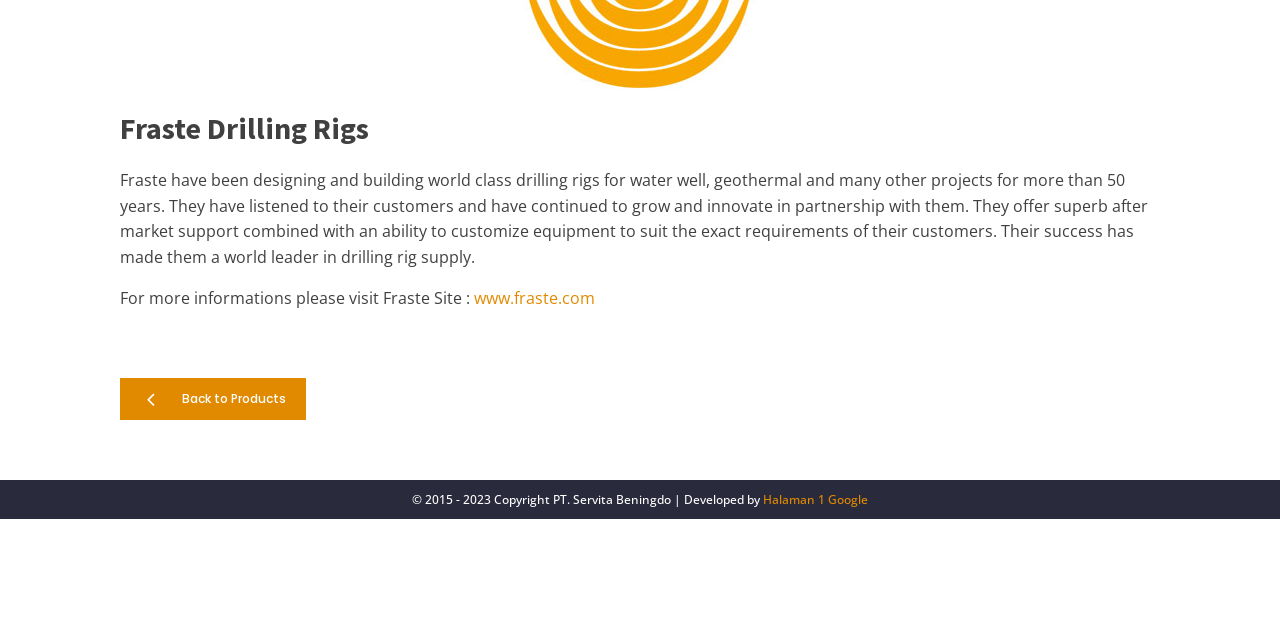Extract the bounding box of the UI element described as: "Back to Products".

[0.094, 0.591, 0.239, 0.656]